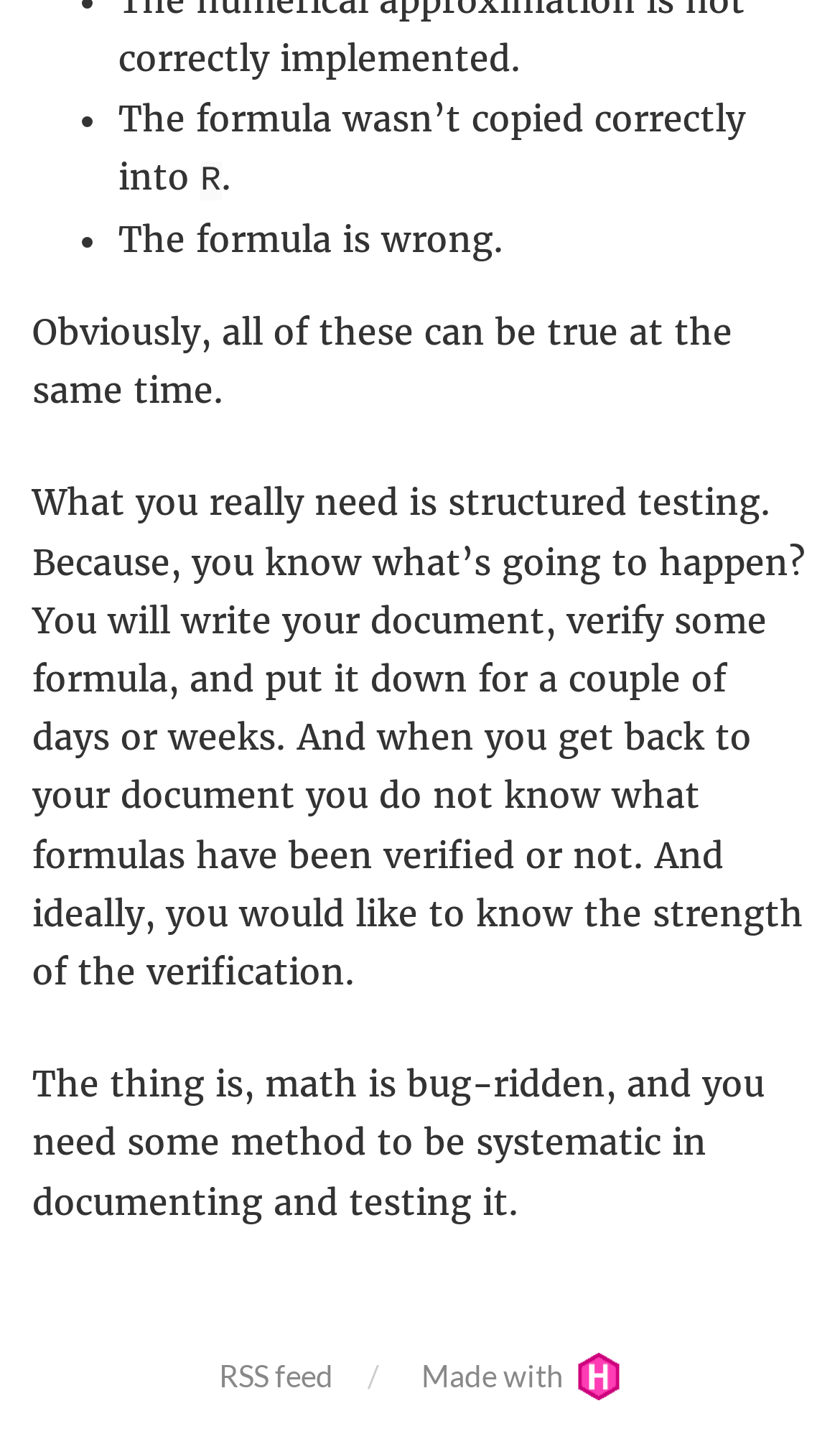What is the relationship between the text and the image?
Look at the image and provide a detailed response to the question.

The image is described as 'Img link to Hugo website' and is located next to the link 'Made with Img link to Hugo website', indicating that the image is a link to the Hugo website.